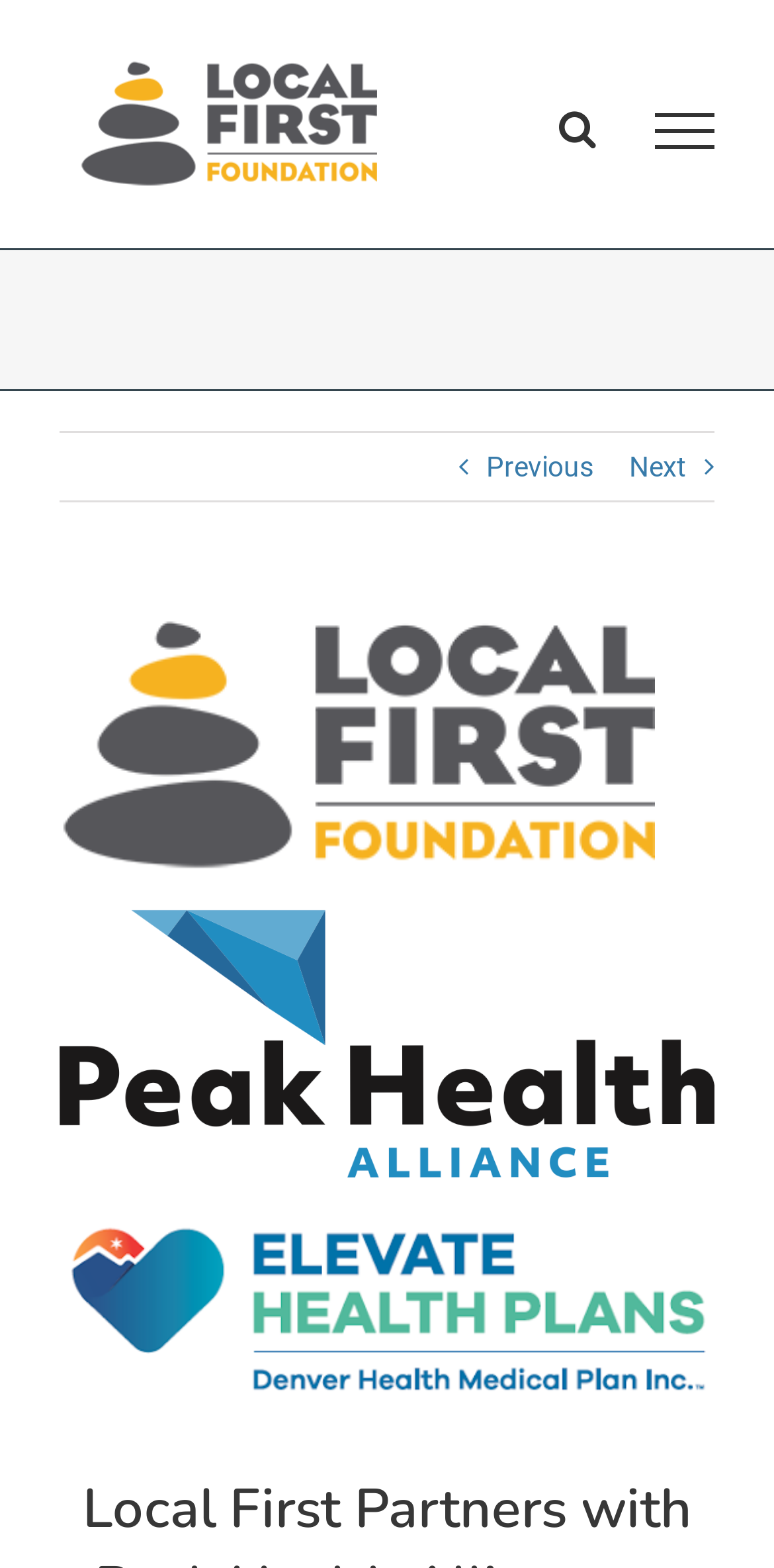How many images are on this webpage?
Answer the question with a single word or phrase derived from the image.

3